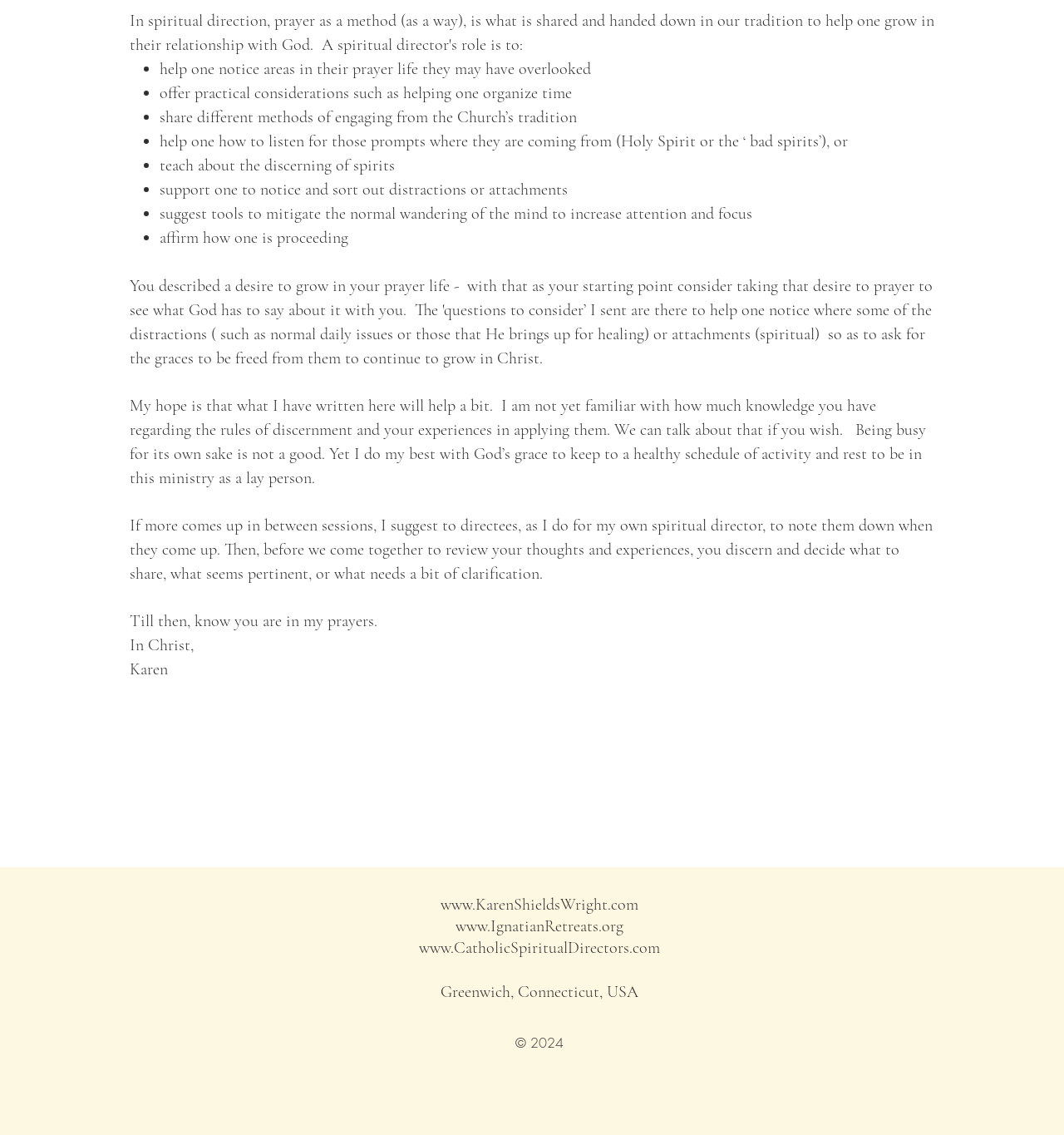With reference to the screenshot, provide a detailed response to the question below:
What is the purpose of the content on this webpage?

The webpage appears to be a personal message or reflection from the author, Karen, who is a spiritual director. The content lists various ways she can help individuals with their prayer life, such as noticing areas that may have been overlooked, organizing time, and discerning spirits.